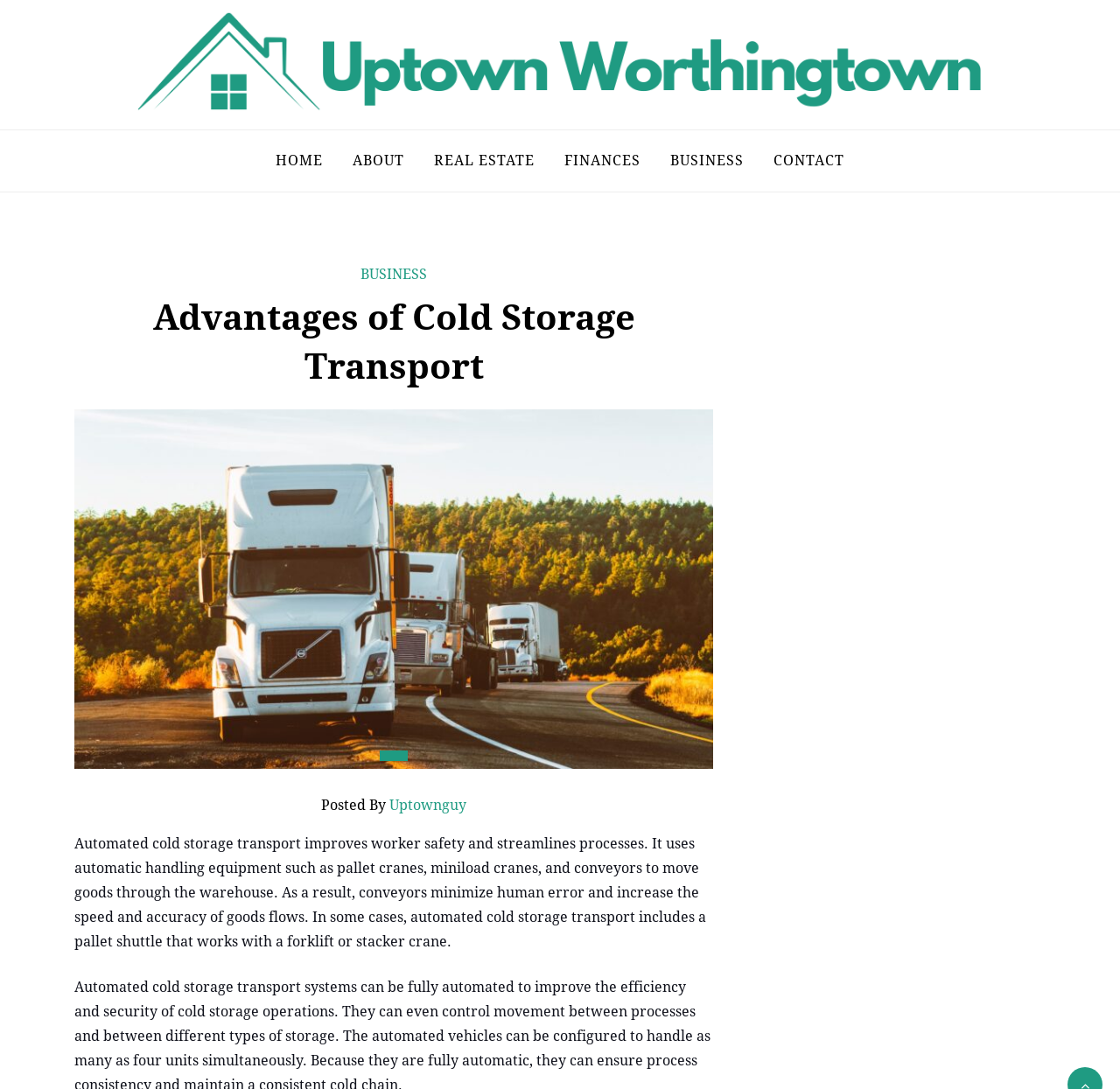What is the company name?
Please respond to the question with a detailed and thorough explanation.

I found the company name by looking at the top-left corner of the webpage, where I saw a logo and a text 'Uptown Worthington' which seems to be the company name.